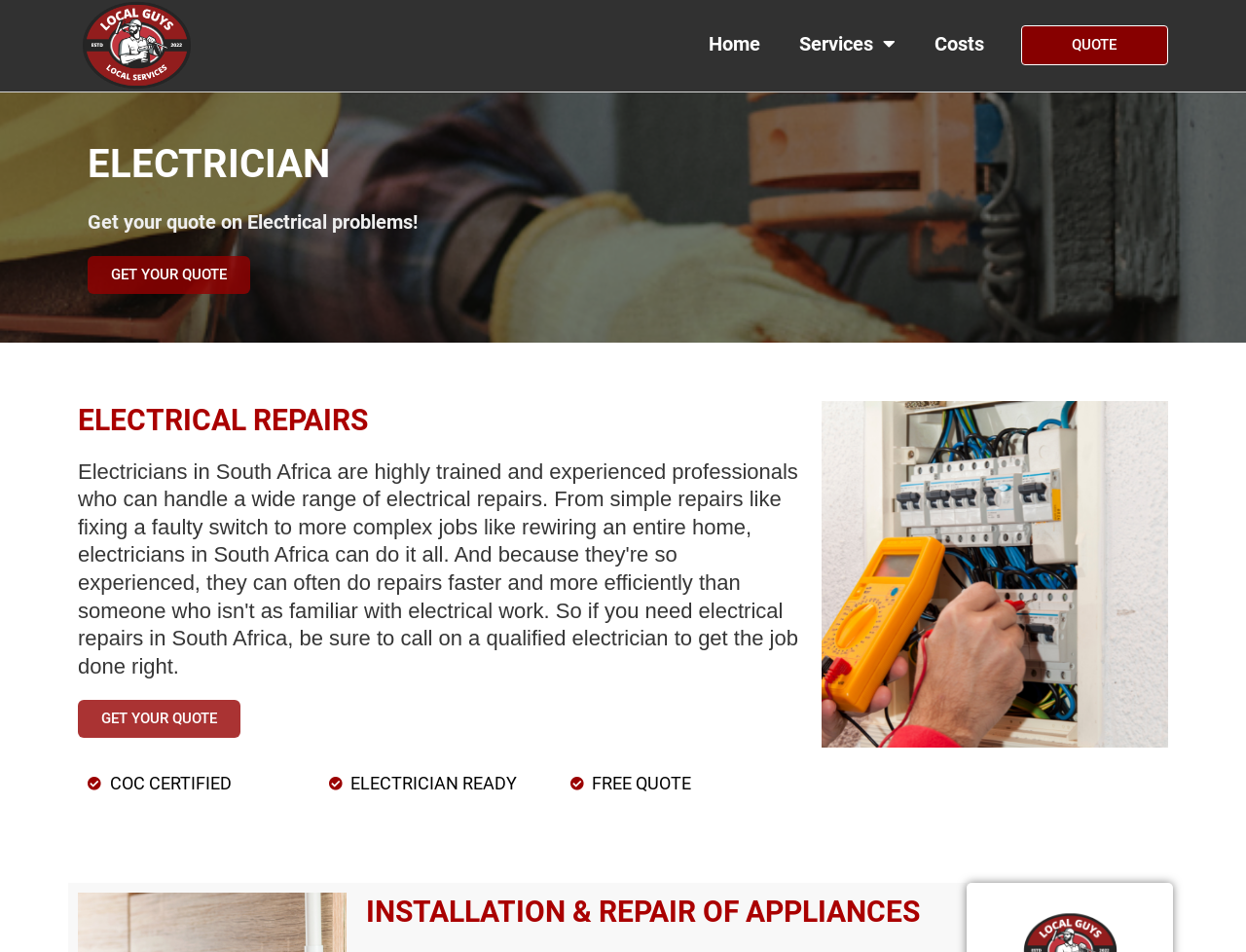Kindly respond to the following question with a single word or a brief phrase: 
What type of professionals are mentioned in the webpage?

Qualified electricians